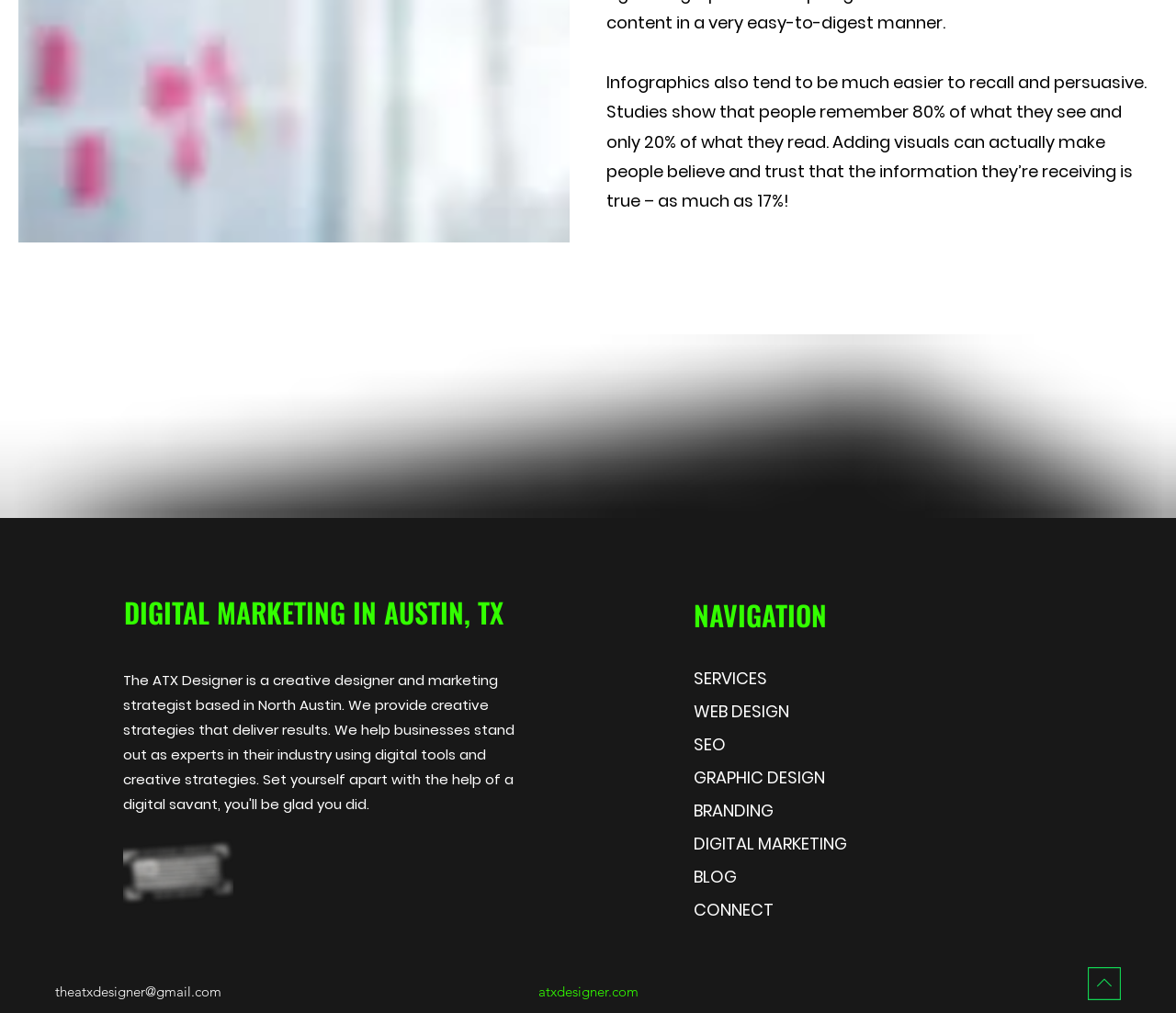Reply to the question with a single word or phrase:
What is the email address of ATX Designer?

theatxdesigner@gmail.com